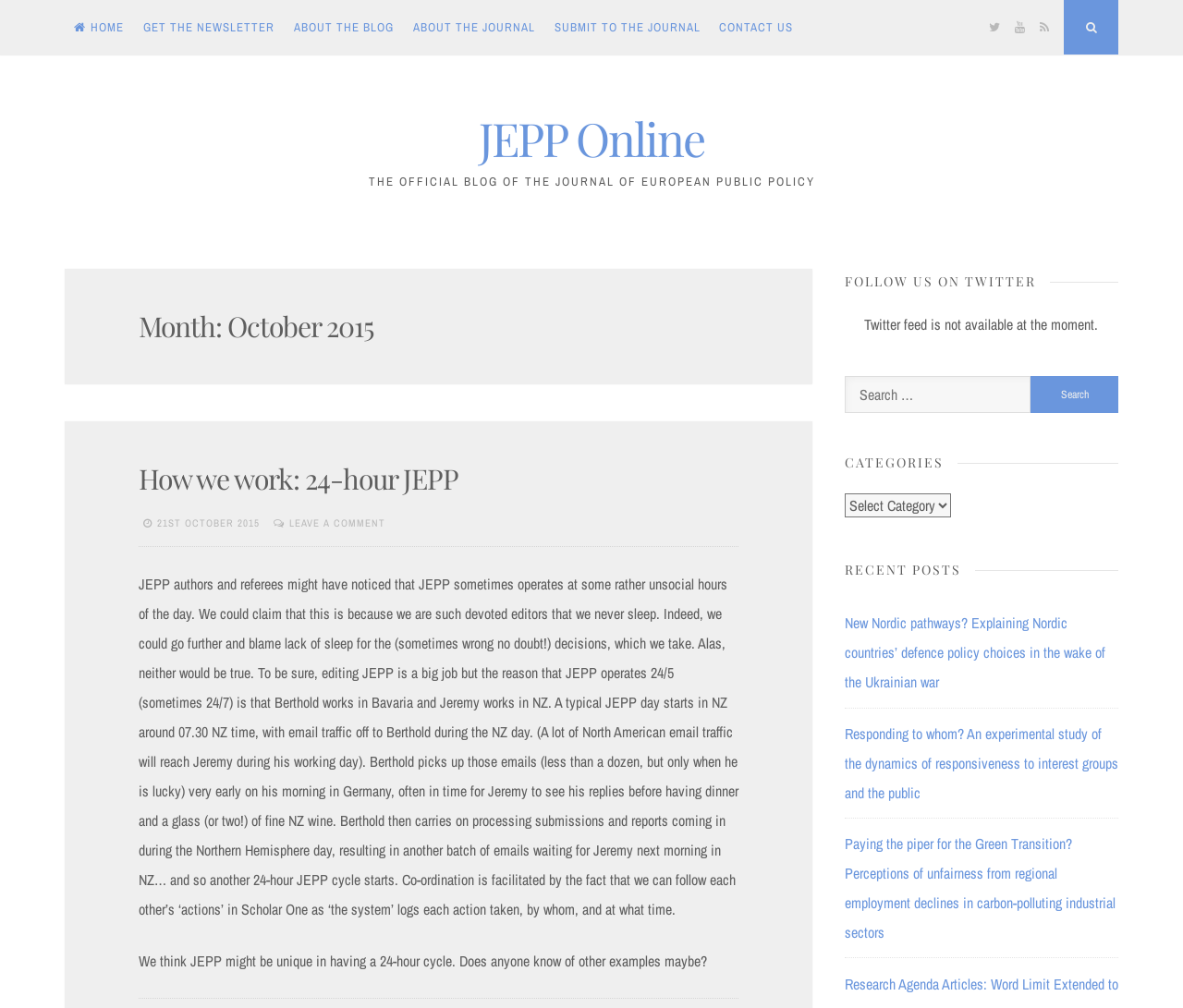Refer to the image and answer the question with as much detail as possible: What is the purpose of the search box?

The search box is located in the sidebar and is labeled 'Search for:', which suggests that it is used to search for content within the blog.